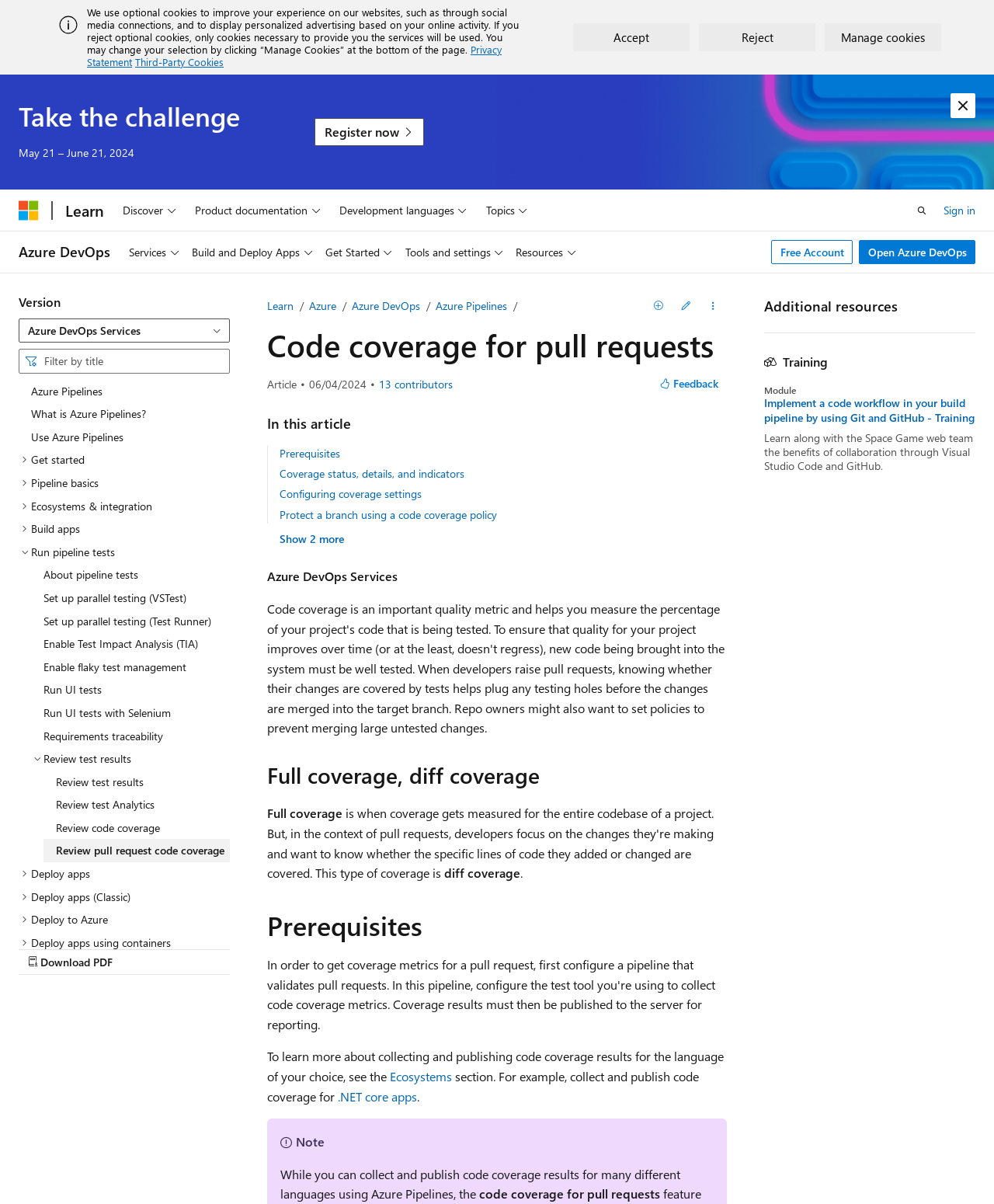Please provide the bounding box coordinates for the element that needs to be clicked to perform the instruction: "Search for people and contacts". The coordinates must consist of four float numbers between 0 and 1, formatted as [left, top, right, bottom].

None